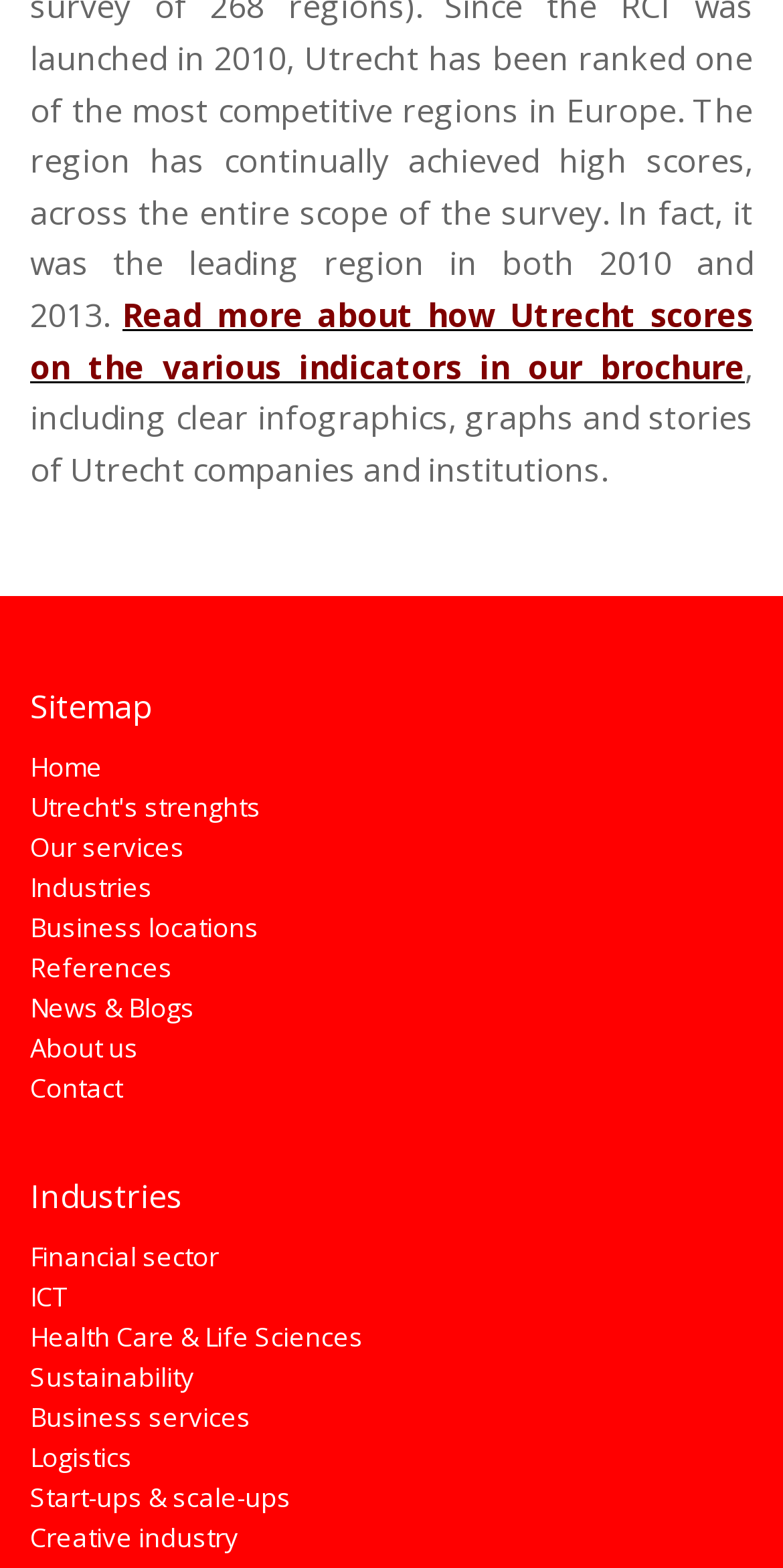Given the element description "News & Blogs", identify the bounding box of the corresponding UI element.

[0.038, 0.631, 0.249, 0.654]